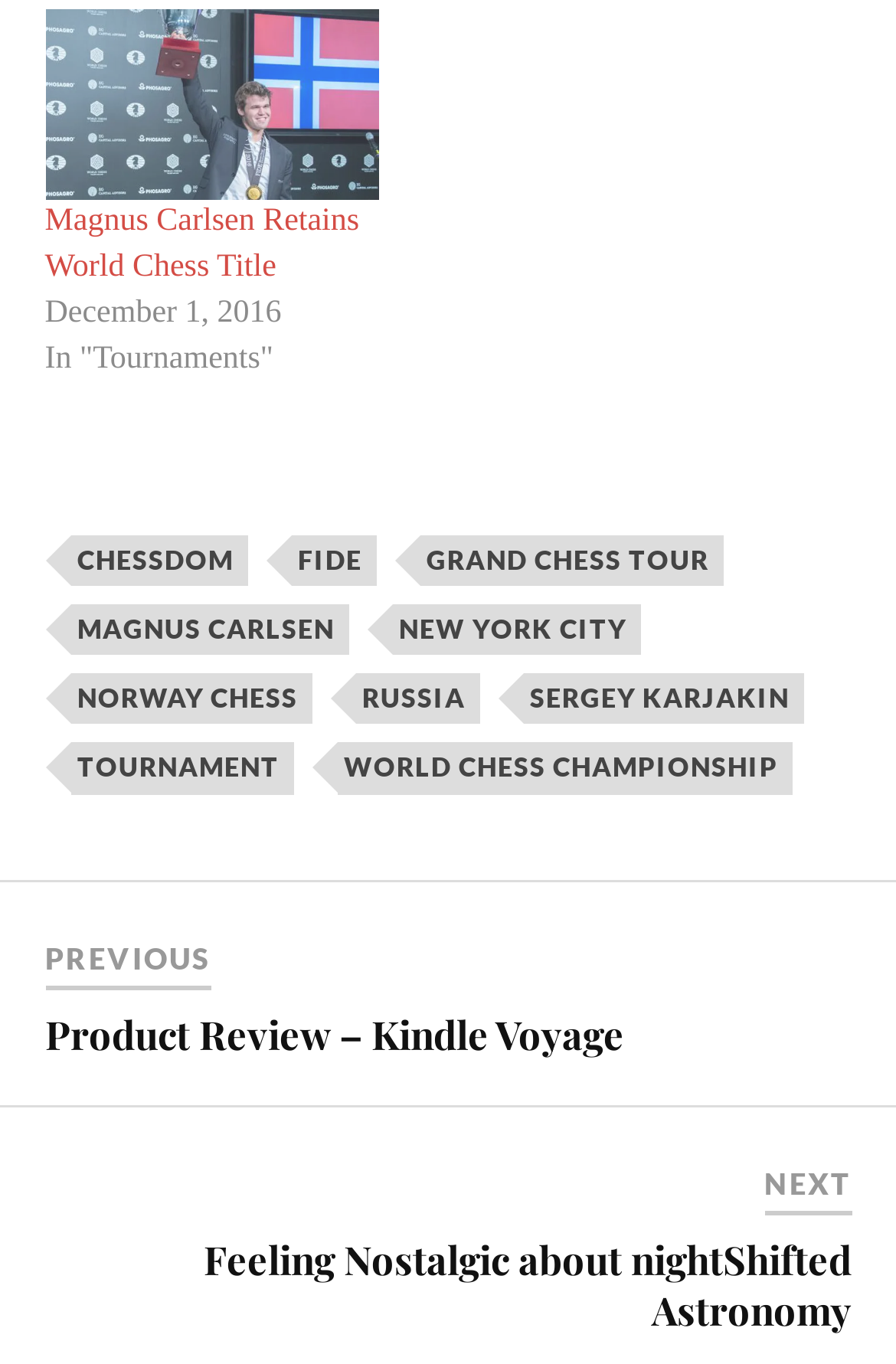Given the description "Tournament", determine the bounding box of the corresponding UI element.

[0.078, 0.545, 0.327, 0.582]